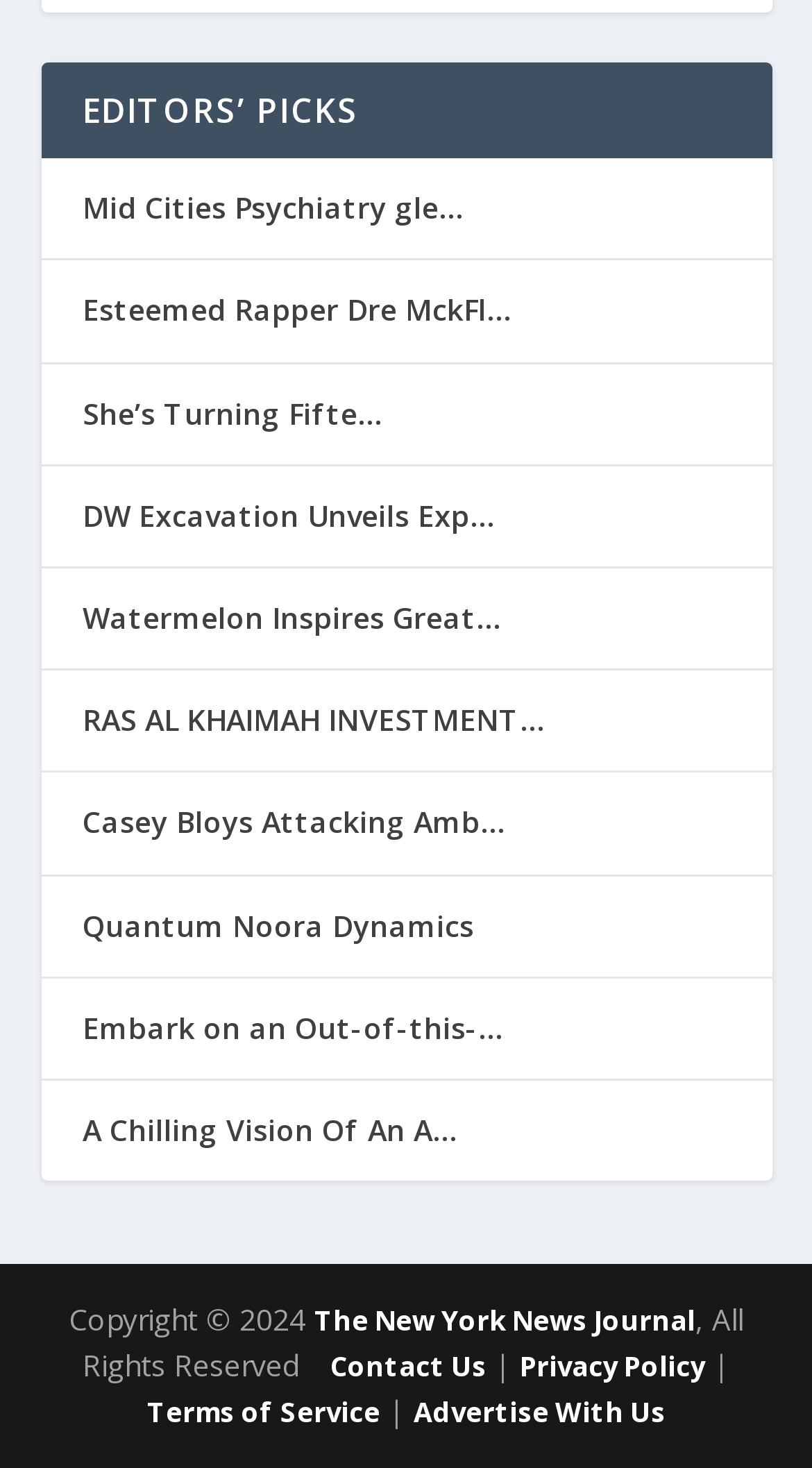Provide a one-word or short-phrase answer to the question:
What is the name of the news journal mentioned at the bottom?

The New York News Journal